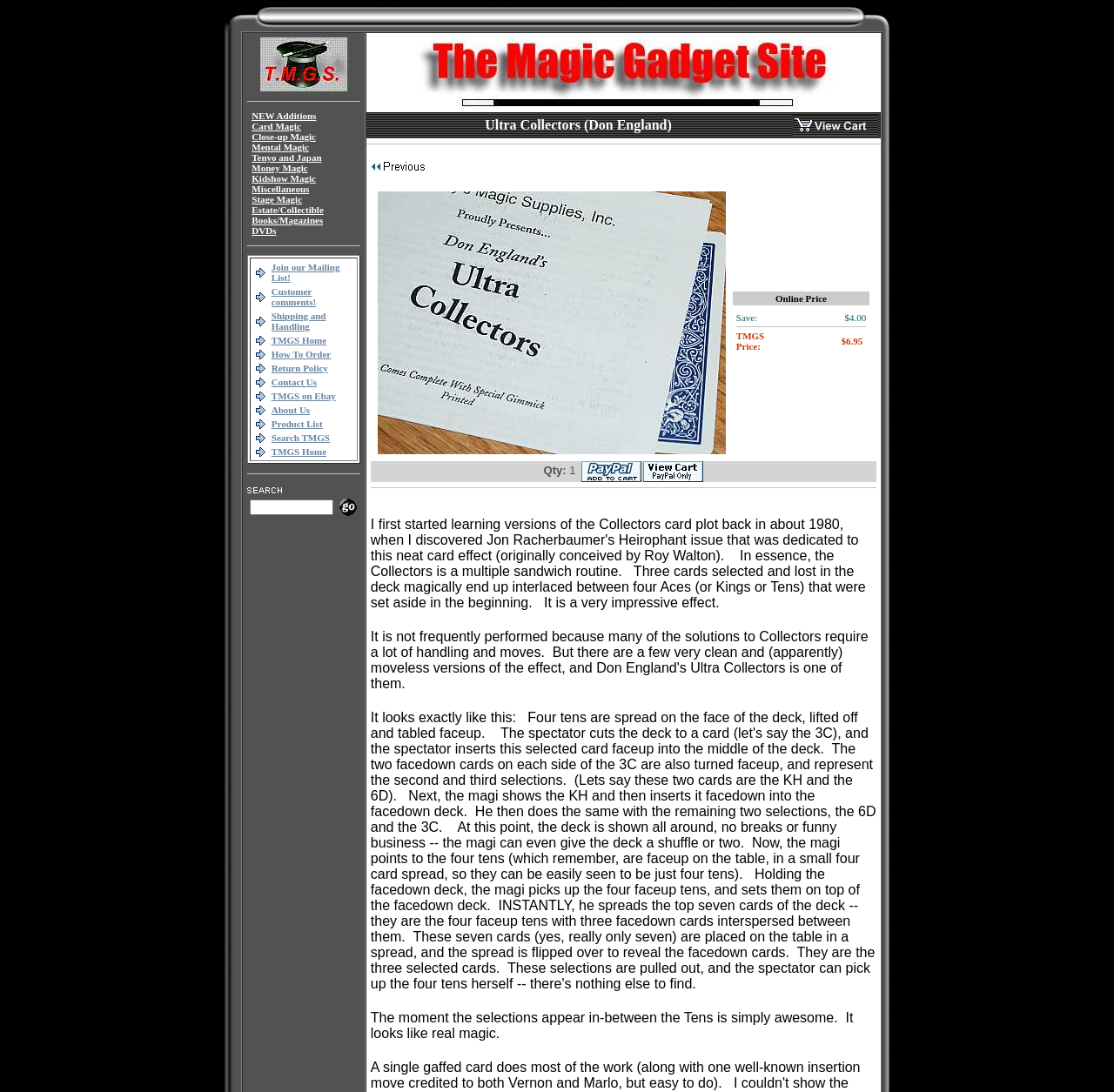Please locate the bounding box coordinates of the element that should be clicked to complete the given instruction: "Click on the 'TMGS Home' link".

[0.244, 0.307, 0.293, 0.316]